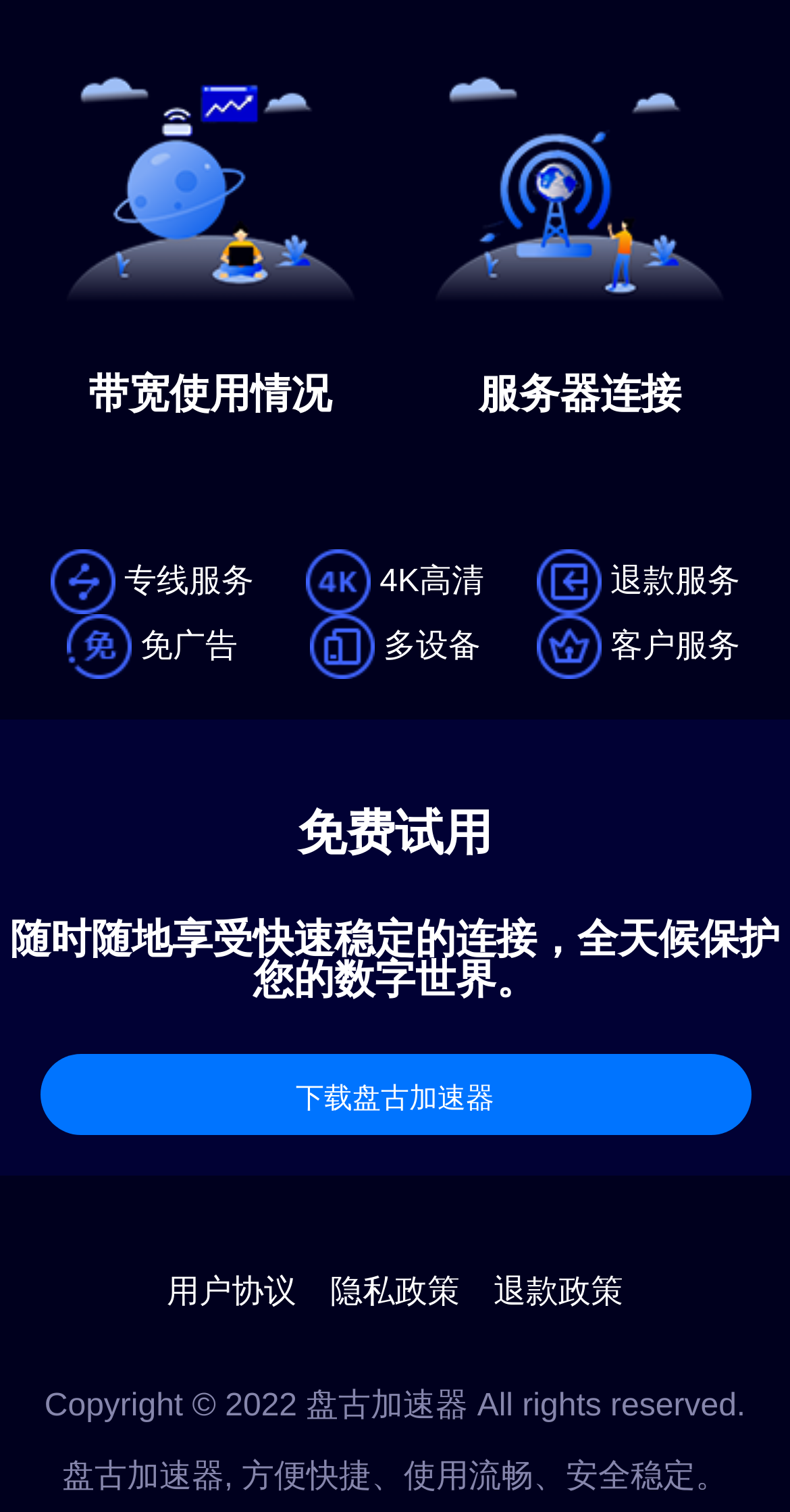What is the position of the '退款服务' feature?
Refer to the image and provide a detailed answer to the question.

By analyzing the bounding box coordinates, I determine that the '退款服务' (refund service) feature is located at [0.772, 0.374, 0.936, 0.396], which places it third from the left among the listed features.